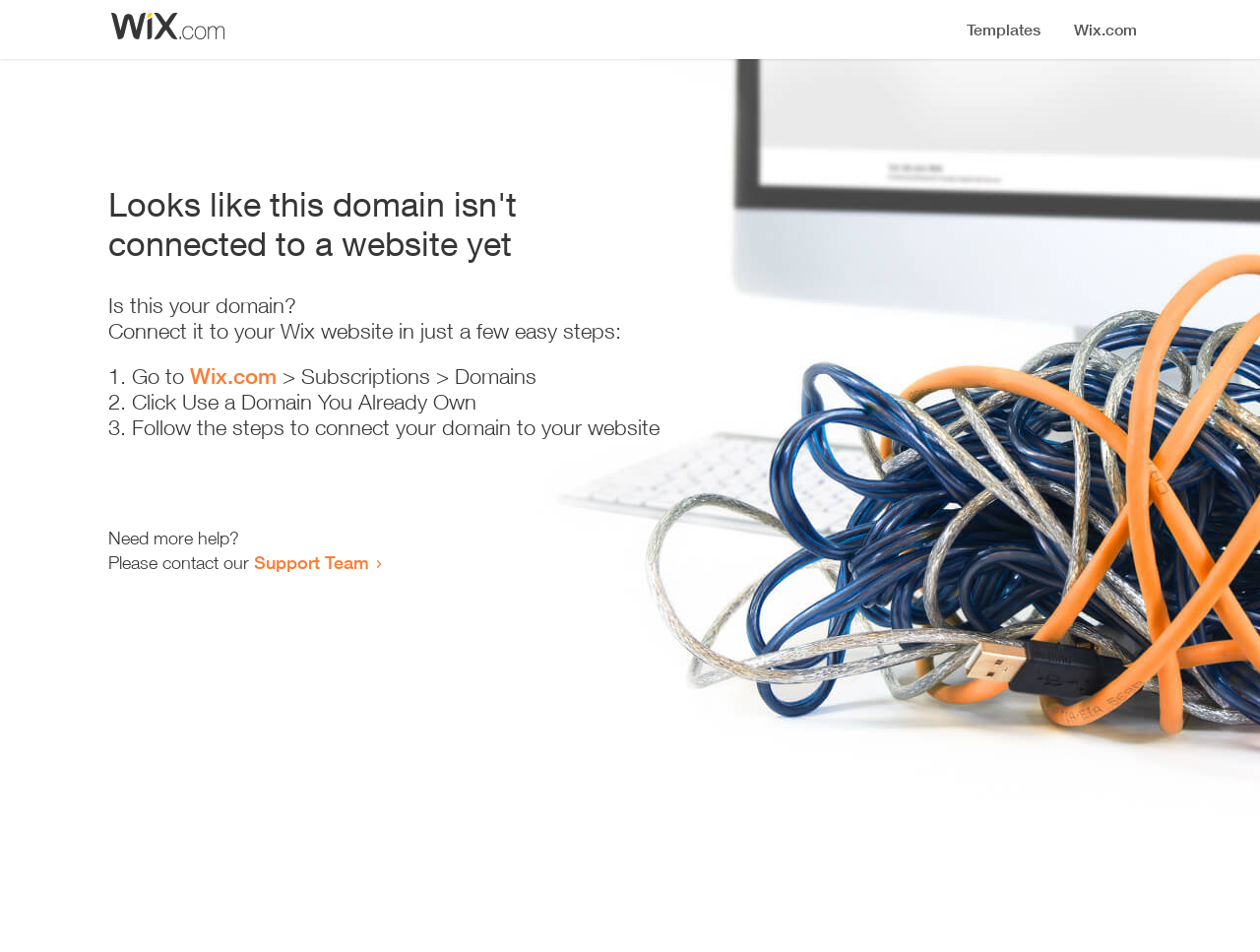Please determine the bounding box coordinates for the element with the description: "Support Team".

[0.202, 0.579, 0.293, 0.602]